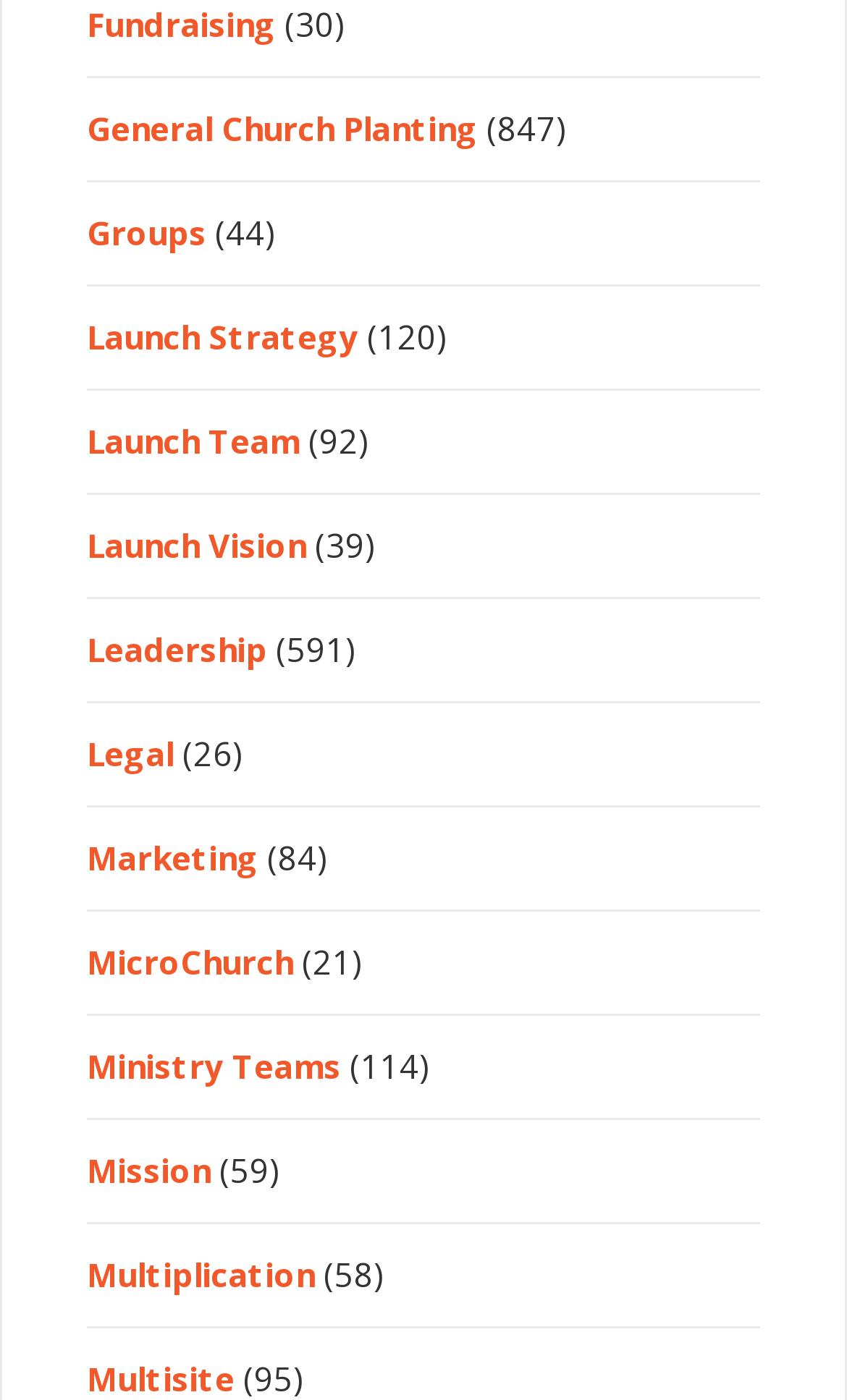Pinpoint the bounding box coordinates of the area that must be clicked to complete this instruction: "Learn about Launch Strategy".

[0.103, 0.225, 0.423, 0.256]